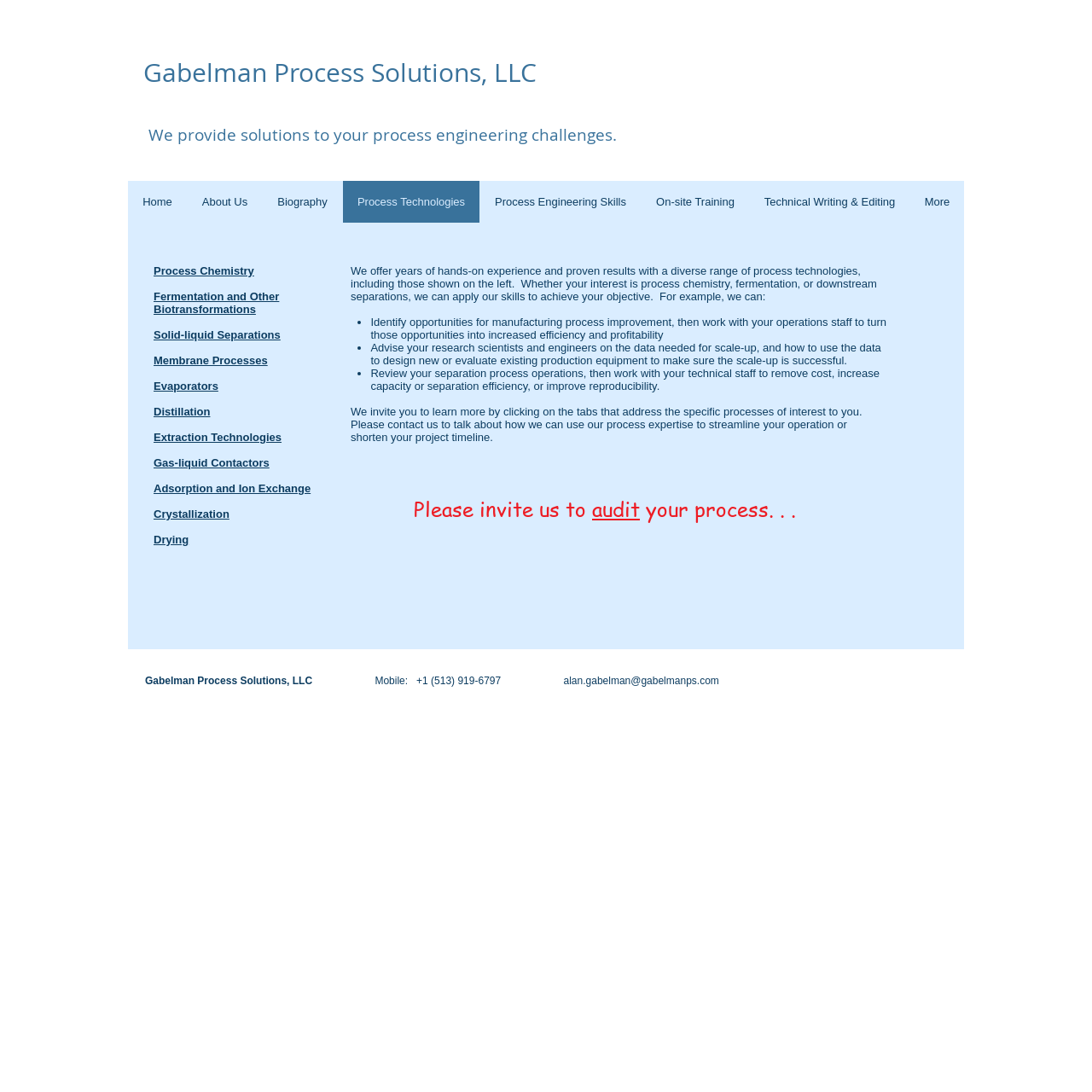What is the company name of the website?
Please provide a single word or phrase as the answer based on the screenshot.

Gabelman Process Solutions, LLC